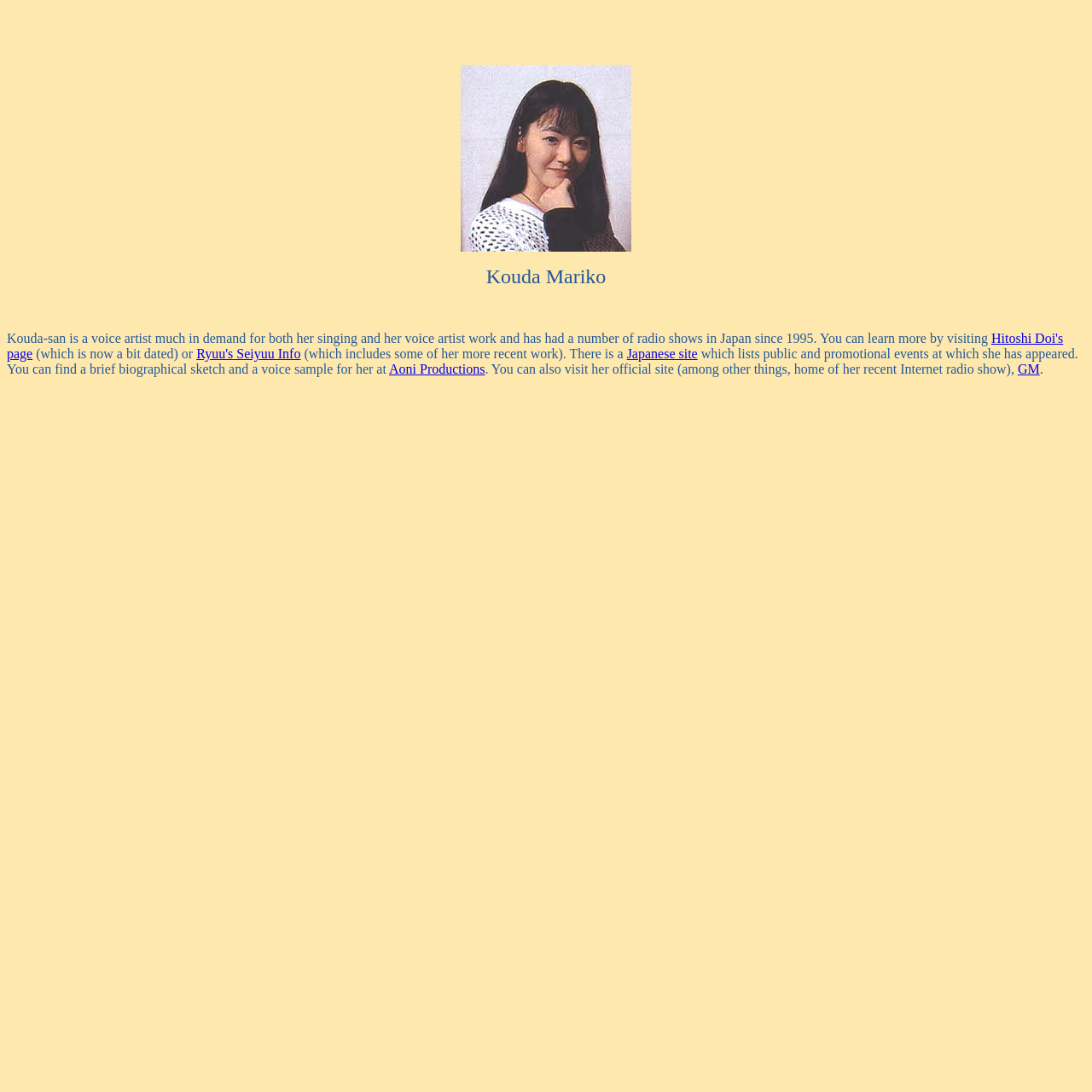What is the purpose of the webpage?
Using the details from the image, give an elaborate explanation to answer the question.

The webpage contains a brief biographical sketch and links to other websites related to Kouda Mariko, indicating that its purpose is to provide information about her.